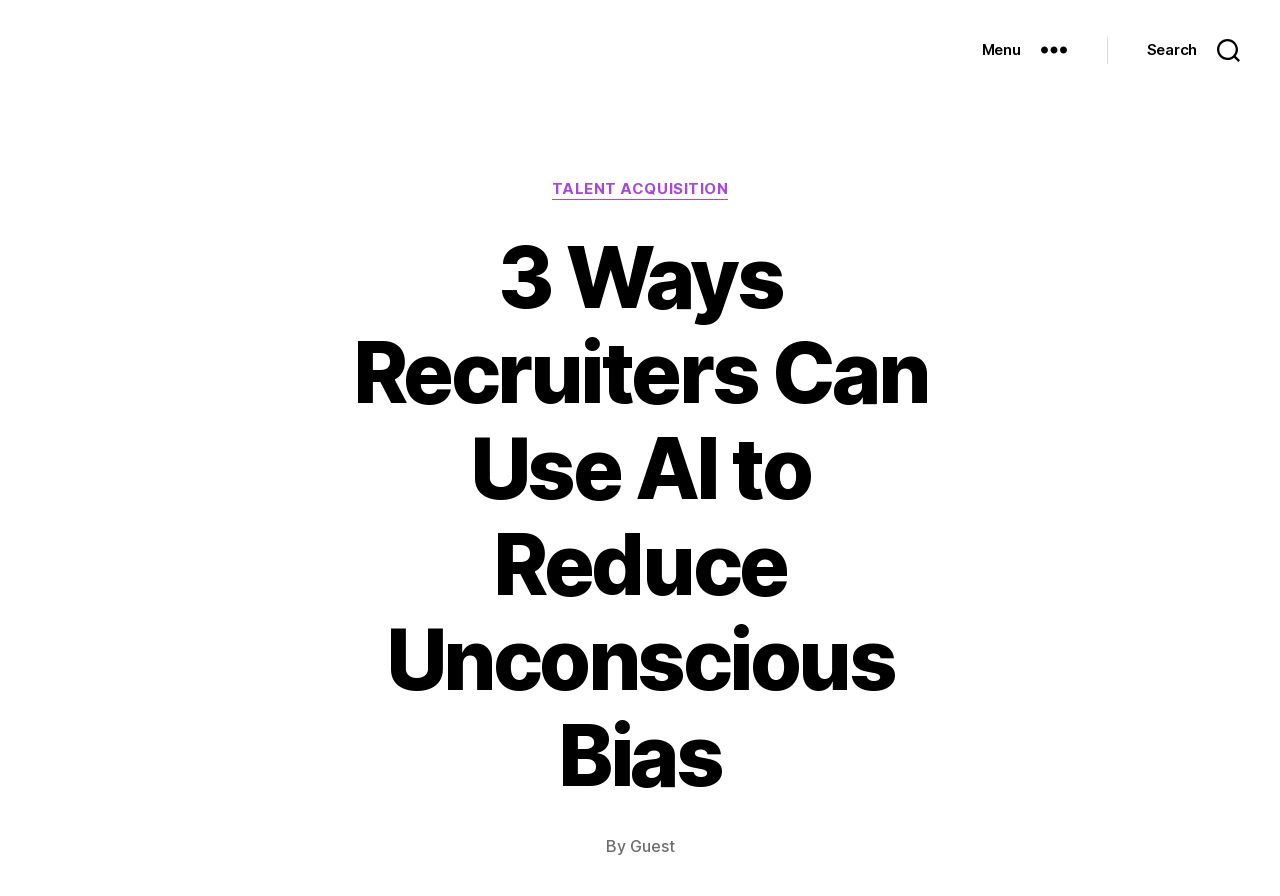Provide a thorough description of the webpage's content and layout.

The webpage is an article titled "3 Ways Recruiters Can Use AI to Reduce Unconscious Bias". At the top right corner, there are two buttons, "Menu" and "Search", placed side by side. Below the buttons, there is a section with a heading "Categories" and a link "TALENT ACQUISITION" next to it. 

The main content of the article is headed by a title "3 Ways Recruiters Can Use AI to Reduce Unconscious Bias", which takes up a significant portion of the page. At the bottom of the page, there is a byline that reads "By Guest". The article discusses the issue of bias in hiring and how AI can be used to reduce unconscious bias, as hinted by the meta description.